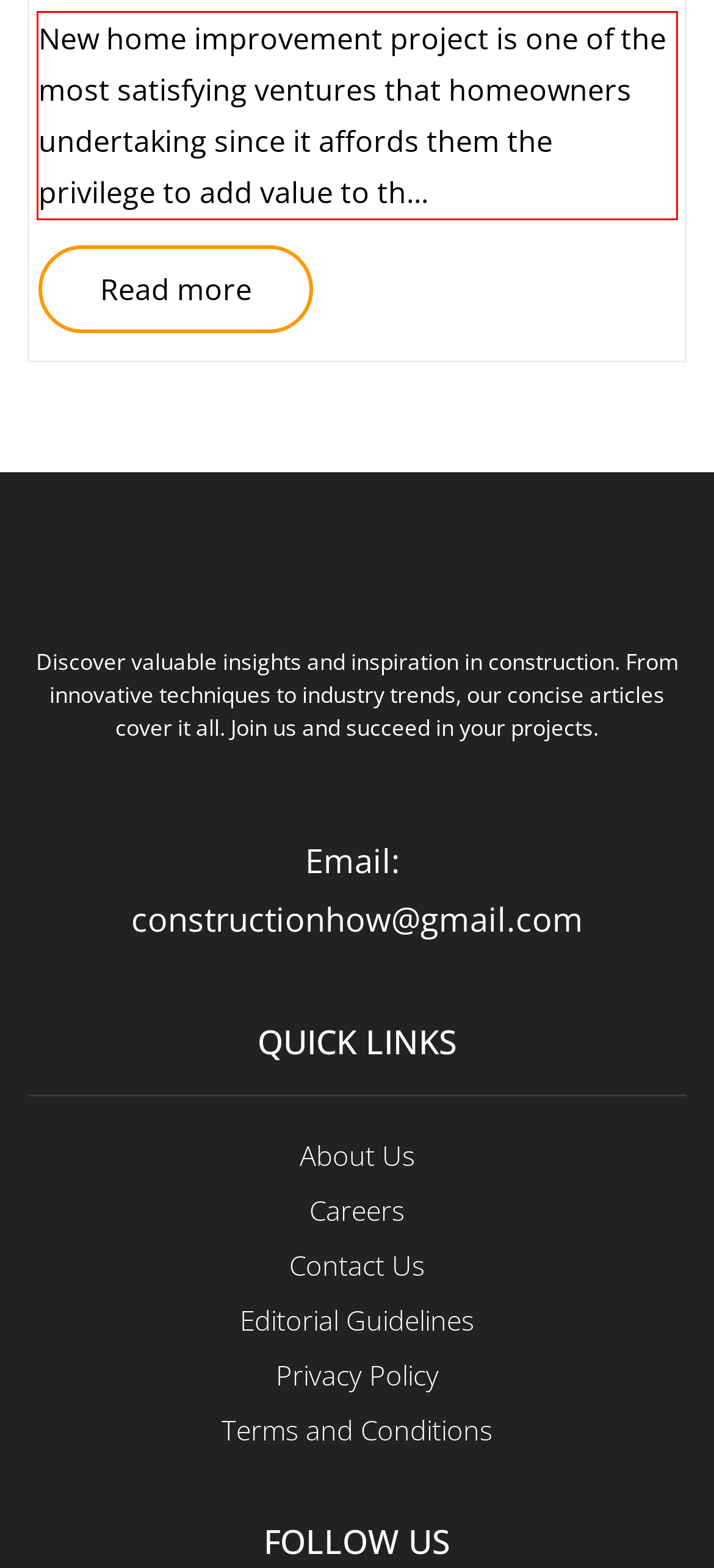Identify and extract the text within the red rectangle in the screenshot of the webpage.

New home improvement project is one of the most satisfying ventures that homeowners undertaking since it affords them the privilege to add value to th...